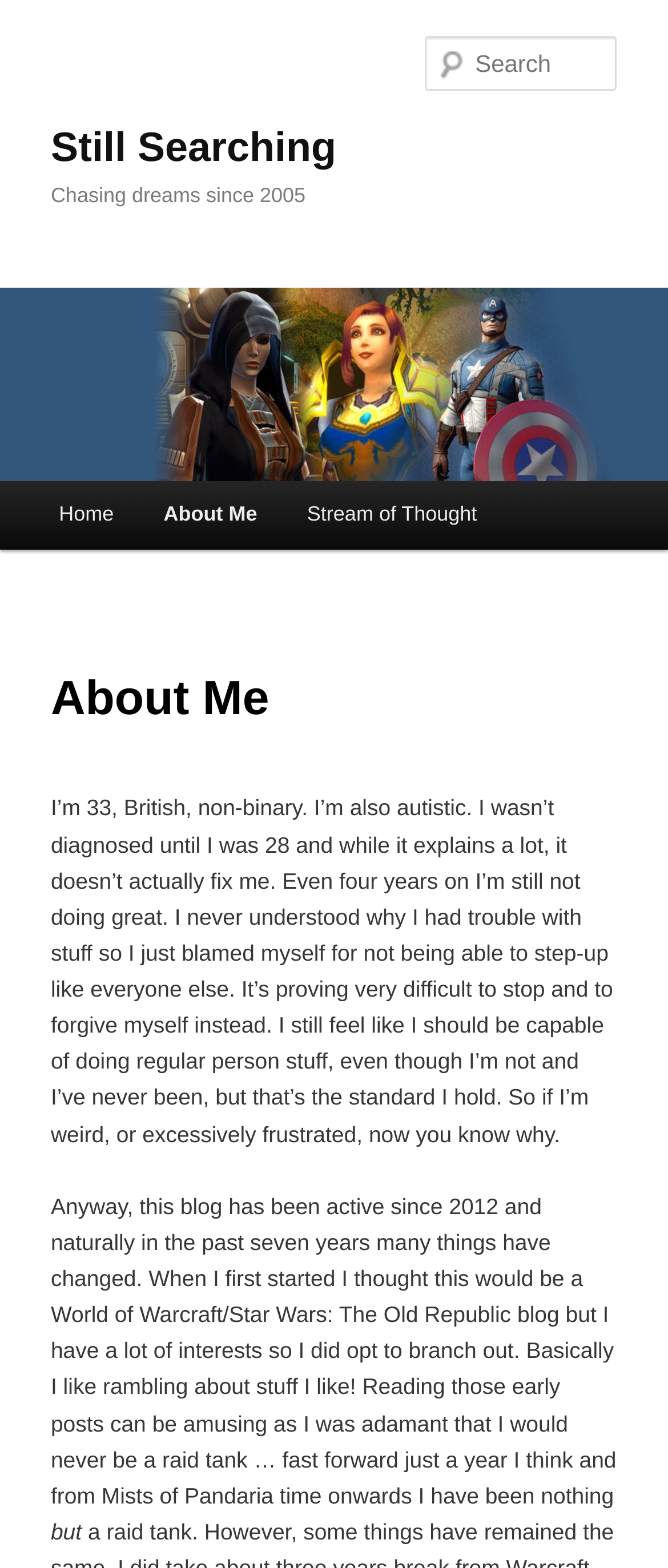Find the bounding box of the element with the following description: "parent_node: Search name="s" placeholder="Search"". The coordinates must be four float numbers between 0 and 1, formatted as [left, top, right, bottom].

[0.637, 0.023, 0.924, 0.058]